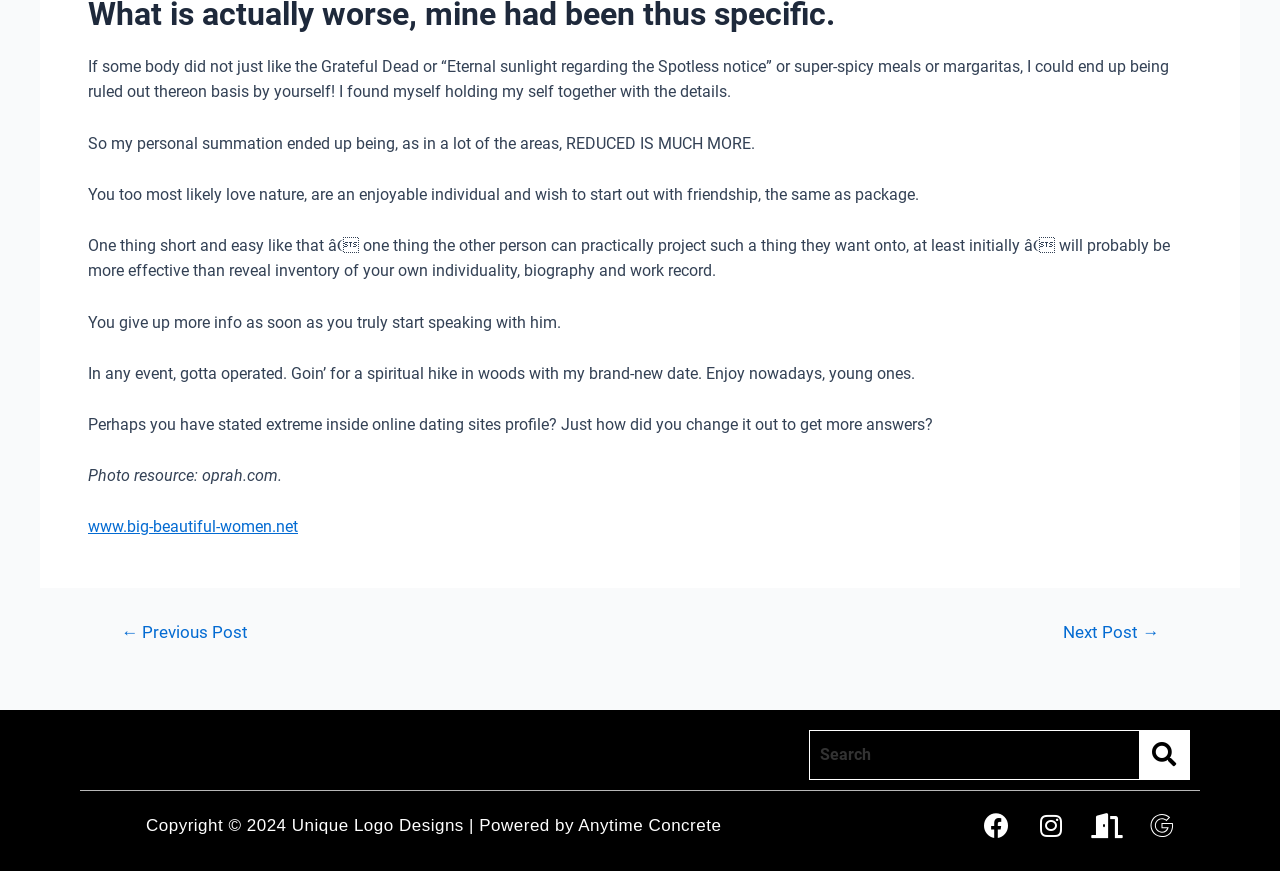Please specify the bounding box coordinates of the clickable region necessary for completing the following instruction: "Click the 'Instagram' link". The coordinates must consist of four float numbers between 0 and 1, i.e., [left, top, right, bottom].

[0.802, 0.919, 0.841, 0.977]